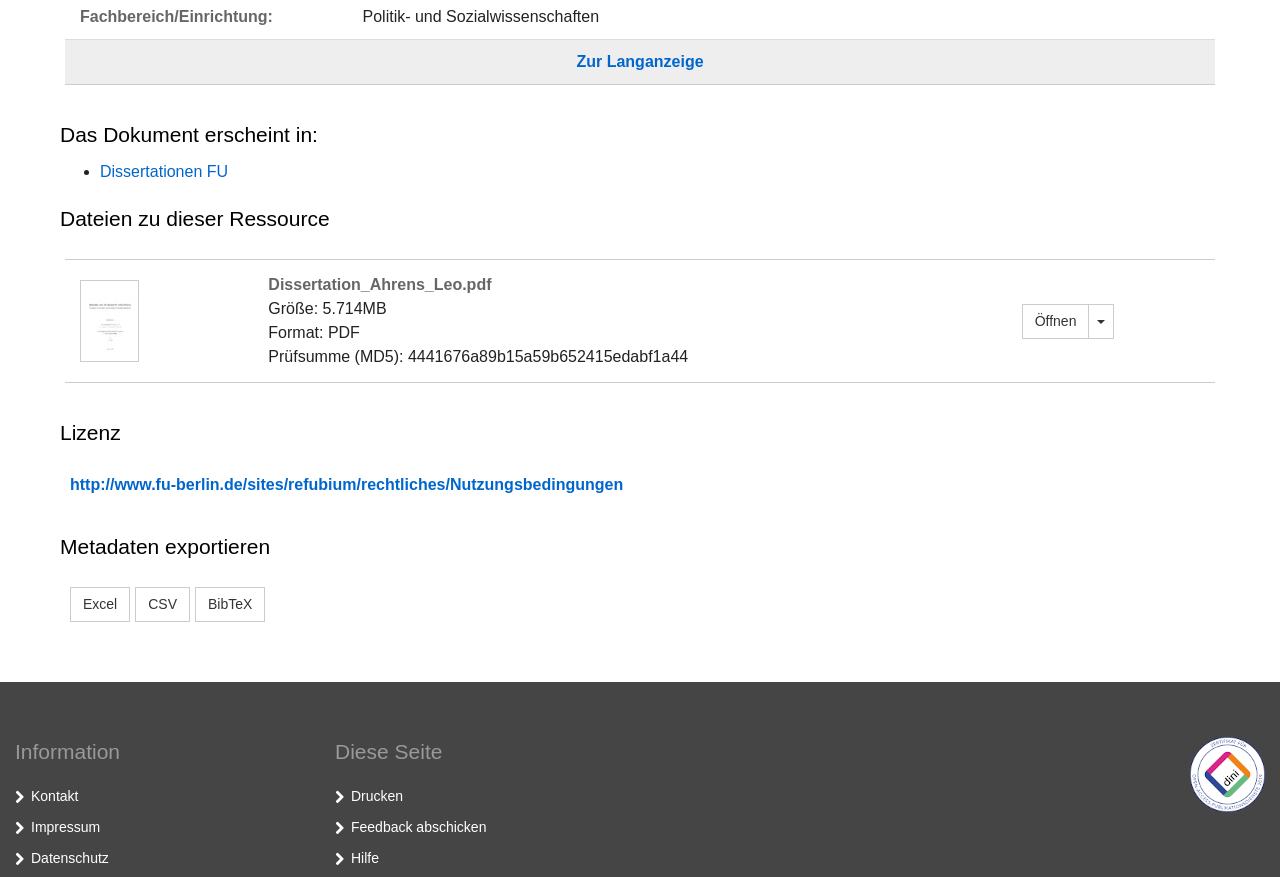What is the faculty or institution?
Provide an in-depth answer to the question, covering all aspects.

The answer can be found in the static text element 'Fachbereich/Einrichtung:' which is followed by the text 'Politik- und Sozialwissenschaften'.